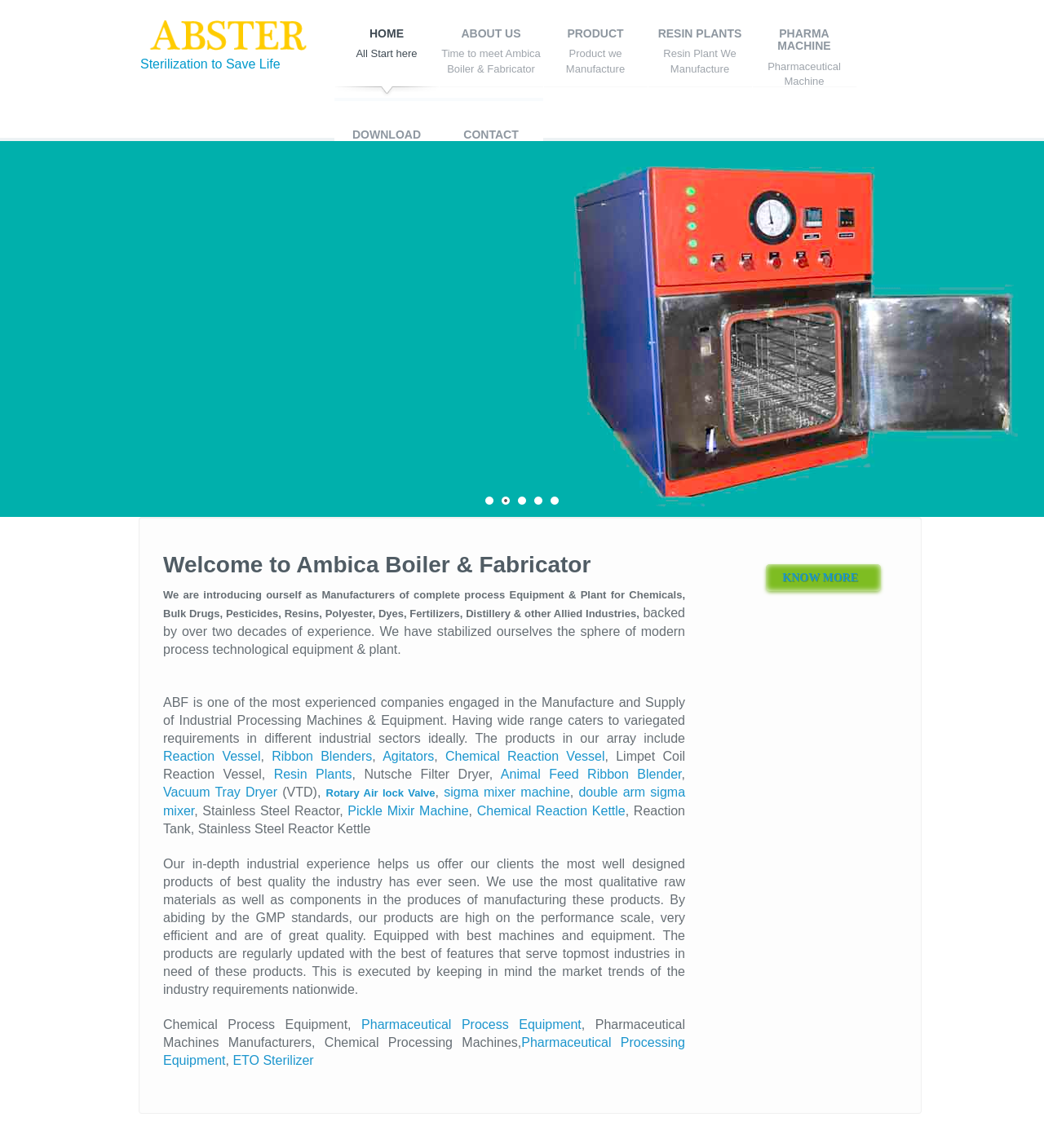Provide the bounding box coordinates of the HTML element described by the text: "Departments and Centers".

None